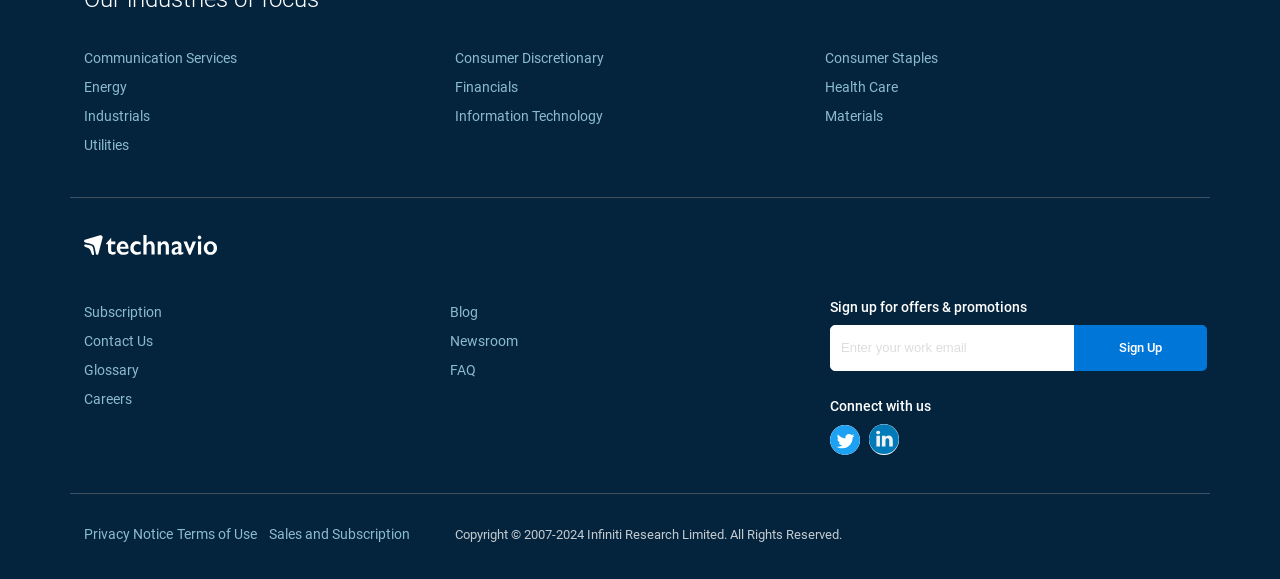Kindly provide the bounding box coordinates of the section you need to click on to fulfill the given instruction: "Click on Communication Services".

[0.066, 0.086, 0.185, 0.114]